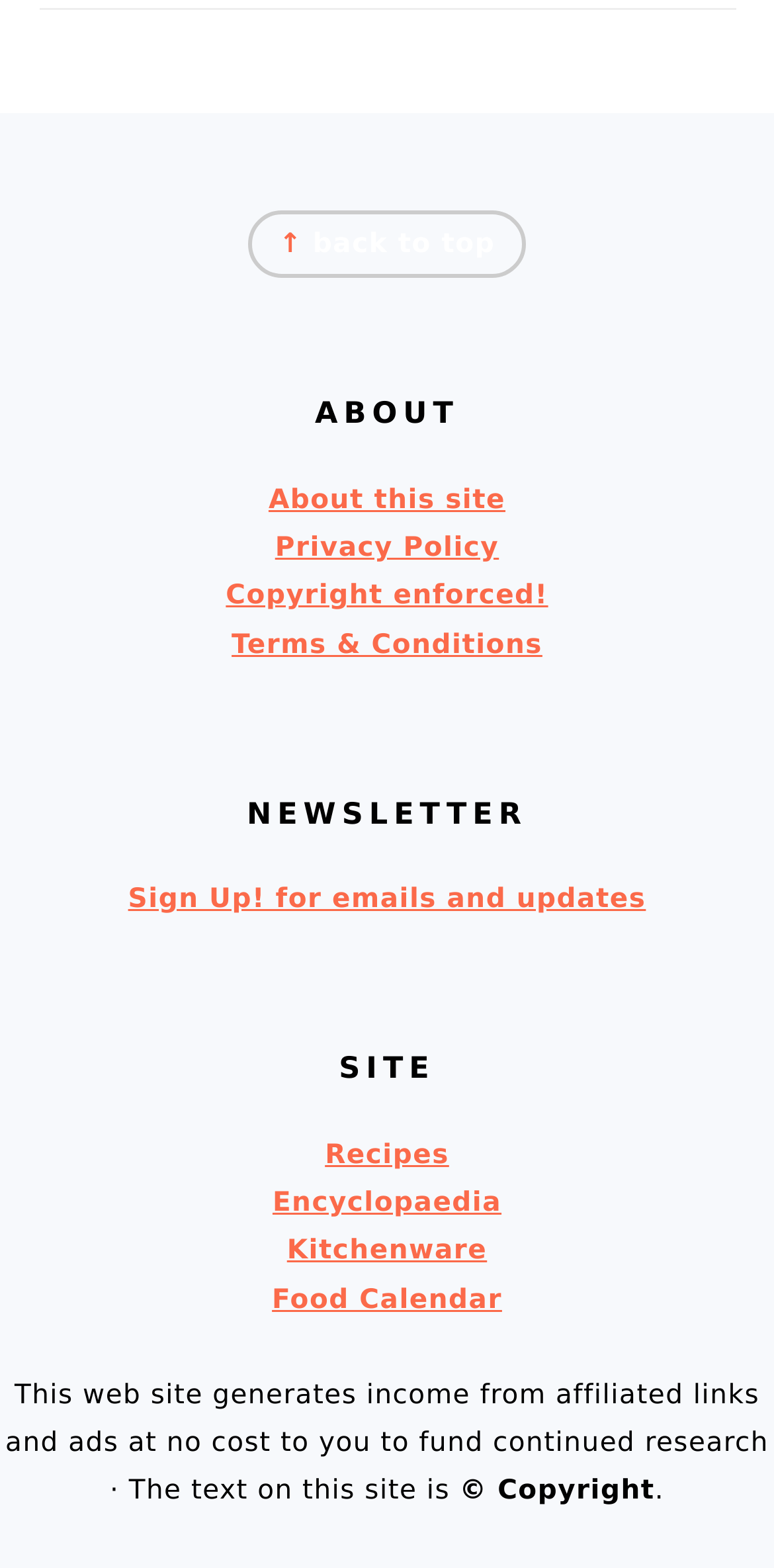Pinpoint the bounding box coordinates of the clickable element needed to complete the instruction: "Go back to top". The coordinates should be provided as four float numbers between 0 and 1: [left, top, right, bottom].

[0.319, 0.134, 0.68, 0.177]